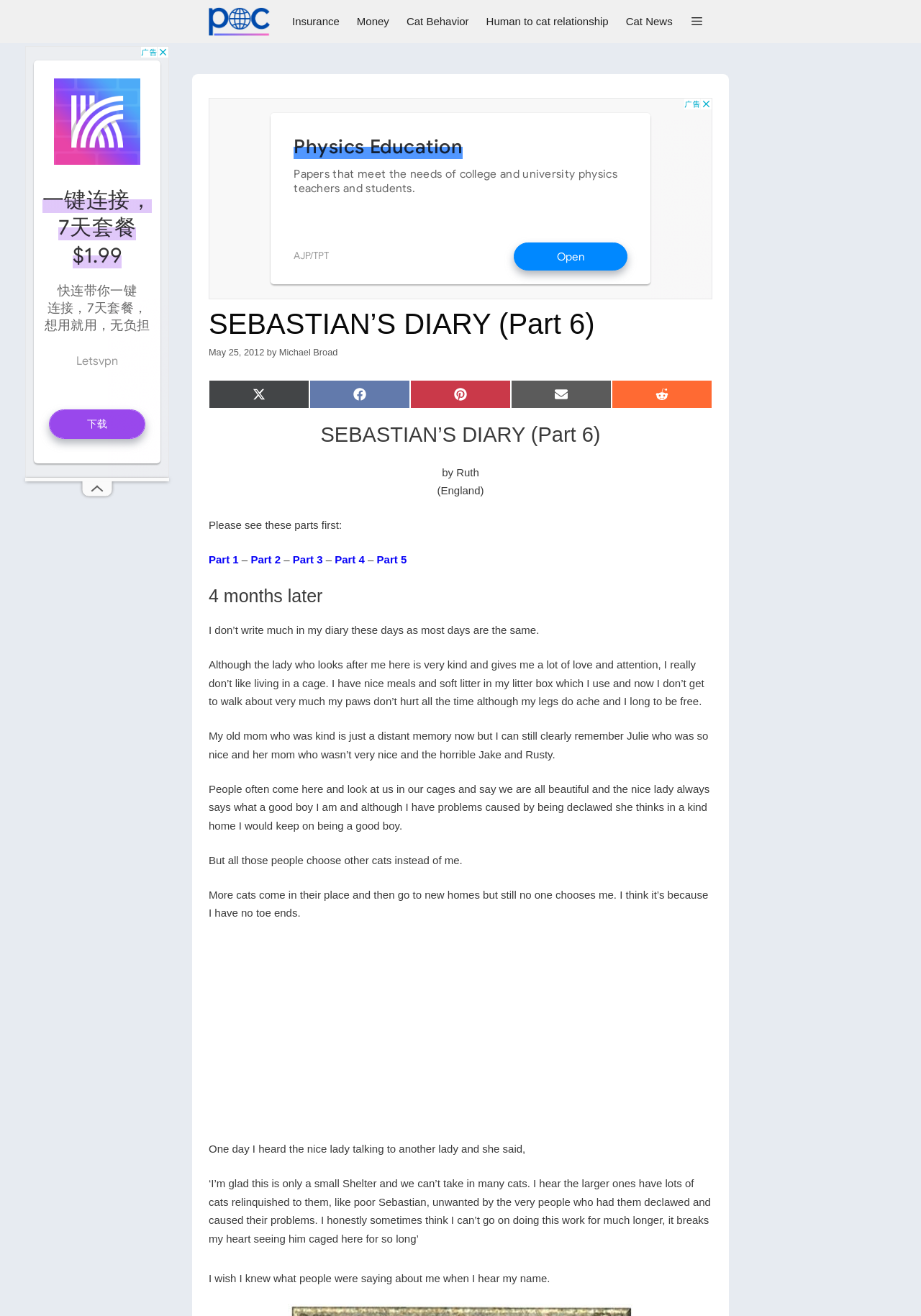Given the following UI element description: "Share on Reddit", find the bounding box coordinates in the webpage screenshot.

[0.664, 0.289, 0.773, 0.311]